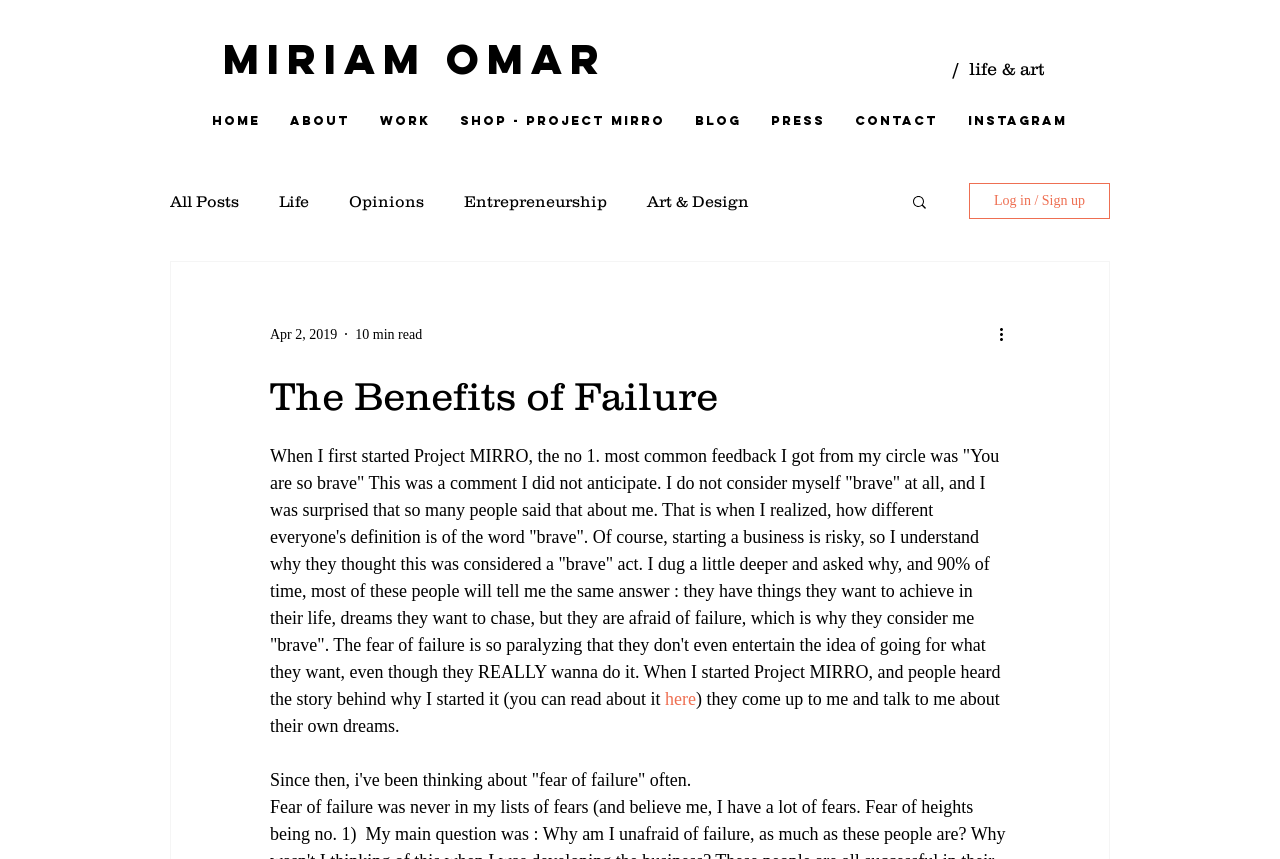What is the topic of the blog post?
Provide a comprehensive and detailed answer to the question.

The topic of the blog post is mentioned in the heading 'The Benefits of Failure' and is further elaborated in the text, which discusses the author's experience with starting a business and how people perceive bravery and fear of failure.